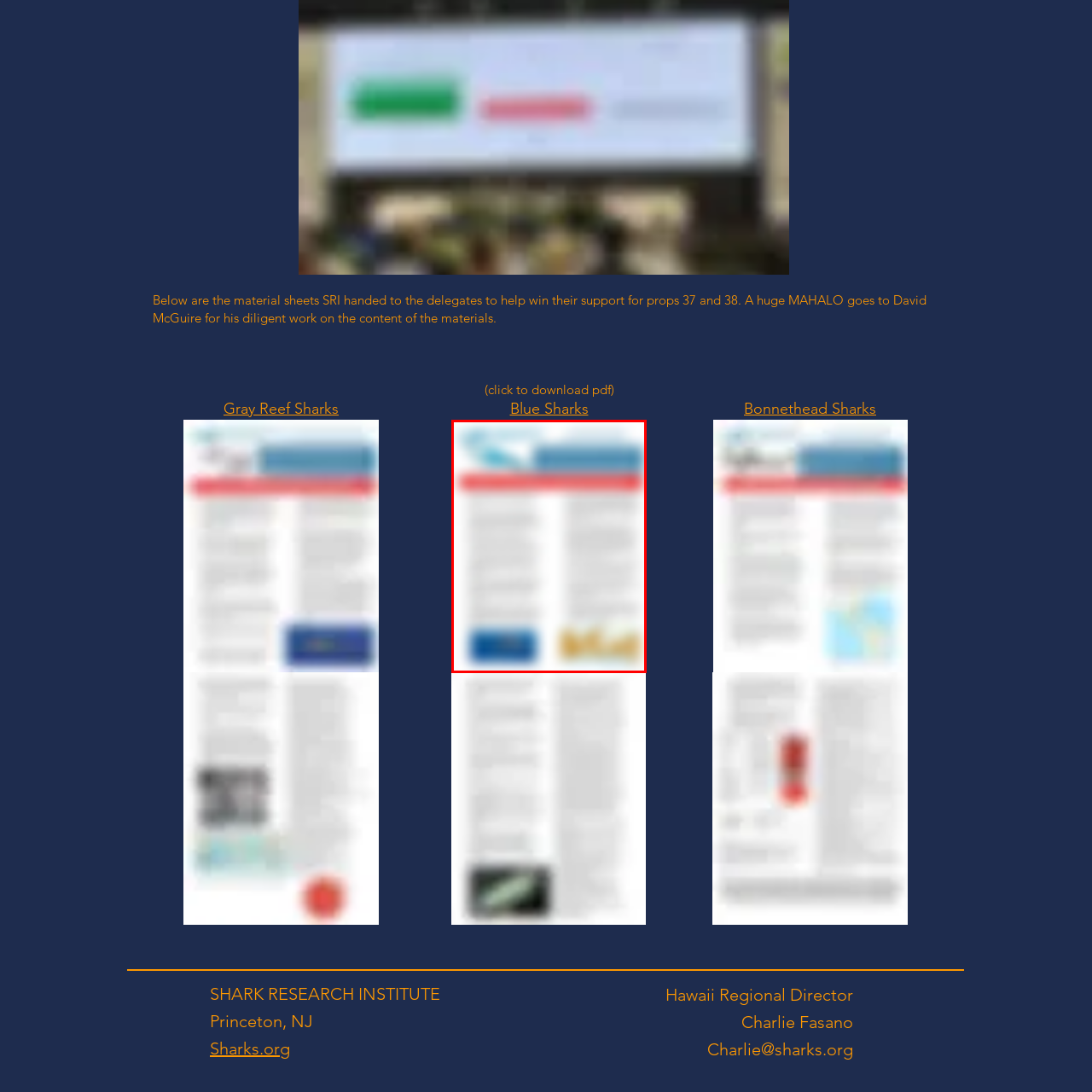Offer a comprehensive narrative for the image inside the red bounding box.

The image features a flyer titled "Screen Shot 2022-12-27 at 4.23.37 PM," which is part of a collection of materials provided by SRI to delegates. These materials aim to garner support for propositions 37 and 38, with a special acknowledgment to David McGuire for his contributions to the content. The flyer likely includes important information or visuals related to marine conservation or shark protection, aligning with the broader topic addressed in the surrounding materials. The layout is designed for clarity, presenting key points effectively to engage the audience in a vital discussion about the preservation of shark species and related environmental matters.